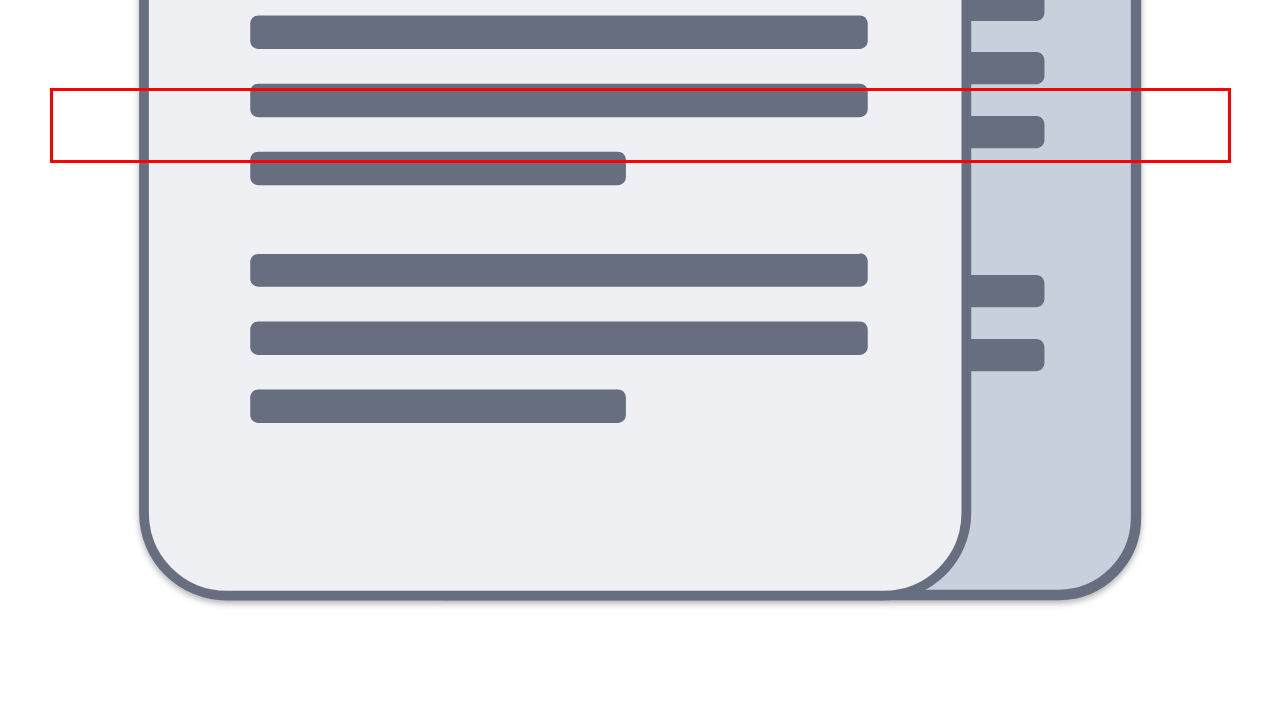Examine the webpage screenshot and use OCR to obtain the text inside the red bounding box.

While you can use the online portal to start a business in Mauritius, it’s practical to talk to a professional because changing the business structure or other business data may not be possible afterward.